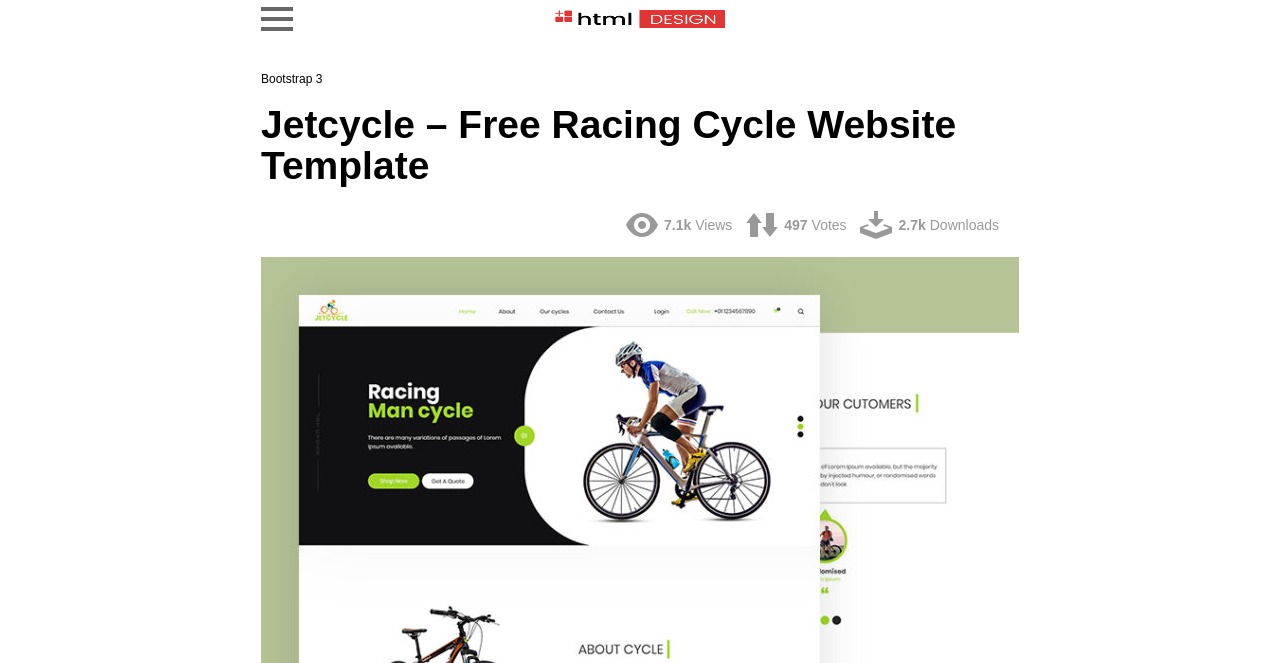How many views does this template have?
Provide a detailed answer to the question, using the image to inform your response.

The number of views can be found in the static text element, which is '7.1k'.